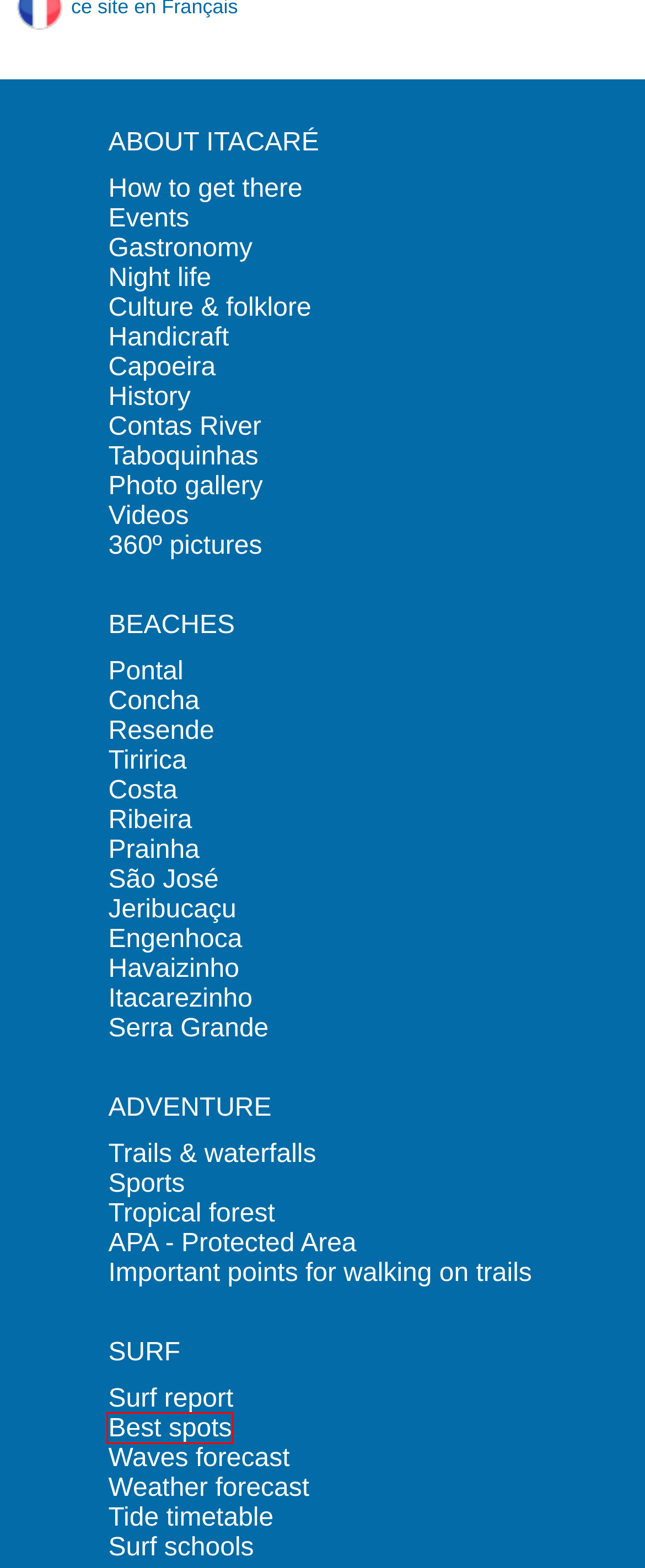Inspect the screenshot of a webpage with a red rectangle bounding box. Identify the webpage description that best corresponds to the new webpage after clicking the element inside the bounding box. Here are the candidates:
A. ITACARE.SURF - Weather and waves forecast. Tide timetable. - Itacaré Beach - Bahia - Brazil
B. ITACARE.COM - Culture and folklore - Itacaré Beach - Bahia - Brazil
C. ITACARE.COM - Beaches - Itacaré Beach - Bahia - Brazil
D. ITACARE.COM - Handicraft - Itacaré Beach - Bahia - Brazil
E. ITACARE.COM - Beaches - Concha - Itacaré Beach - Bahia - Brazil
F. ITACARE.SURF - Surf spots - Itacaré Beach - Bahia - Brazil
G. ITACARE.COM - Eco Adventure - Itacaré - Bahia - Brazil
H. ITACARE.COM - Beaches - Itacarezinho - Itacaré Beach - Bahia - Brazil

F